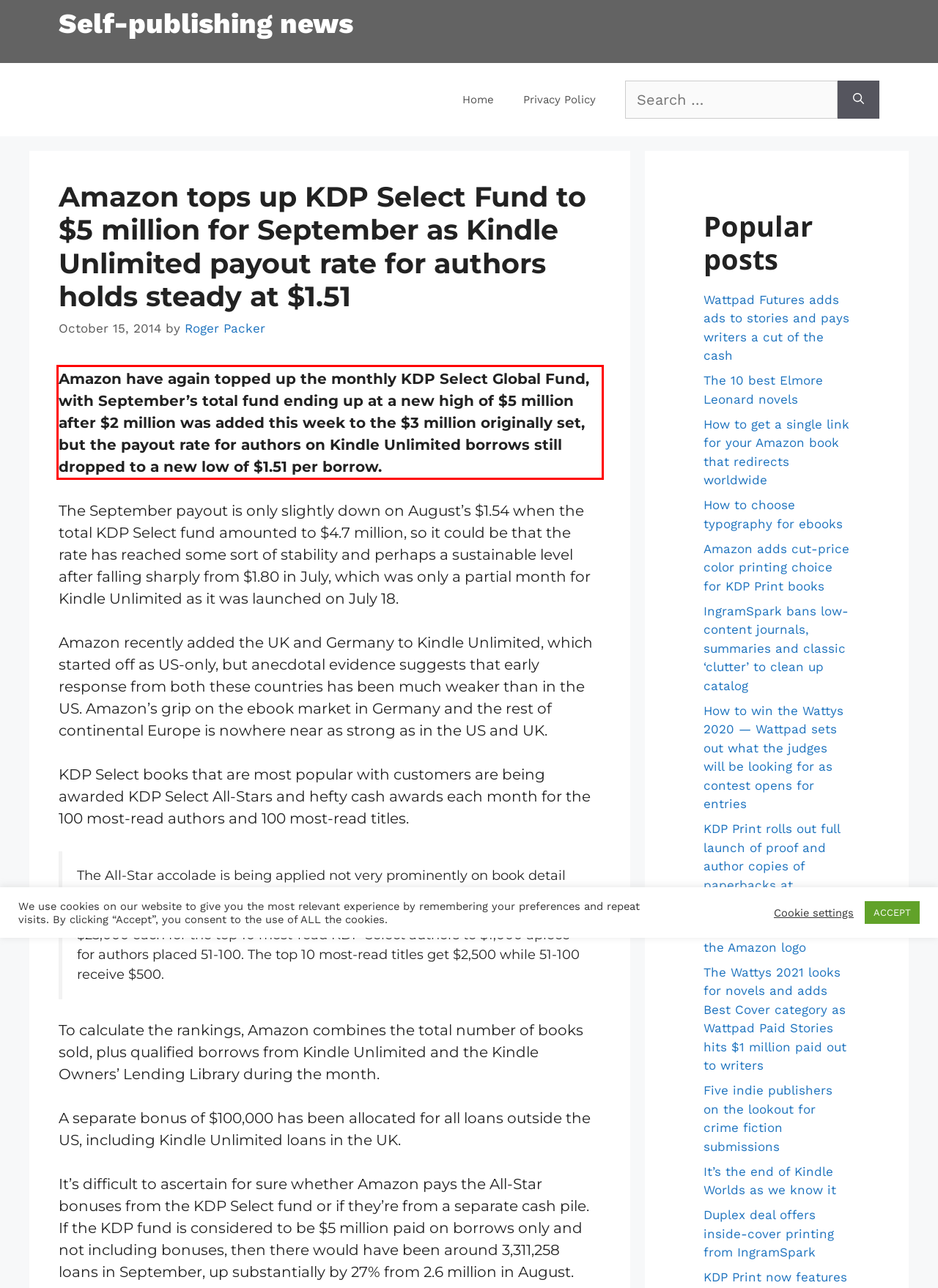Please examine the screenshot of the webpage and read the text present within the red rectangle bounding box.

Amazon have again topped up the monthly KDP Select Global Fund, with September’s total fund ending up at a new high of $5 million after $2 million was added this week to the $3 million originally set, but the payout rate for authors on Kindle Unlimited borrows still dropped to a new low of $1.51 per borrow.